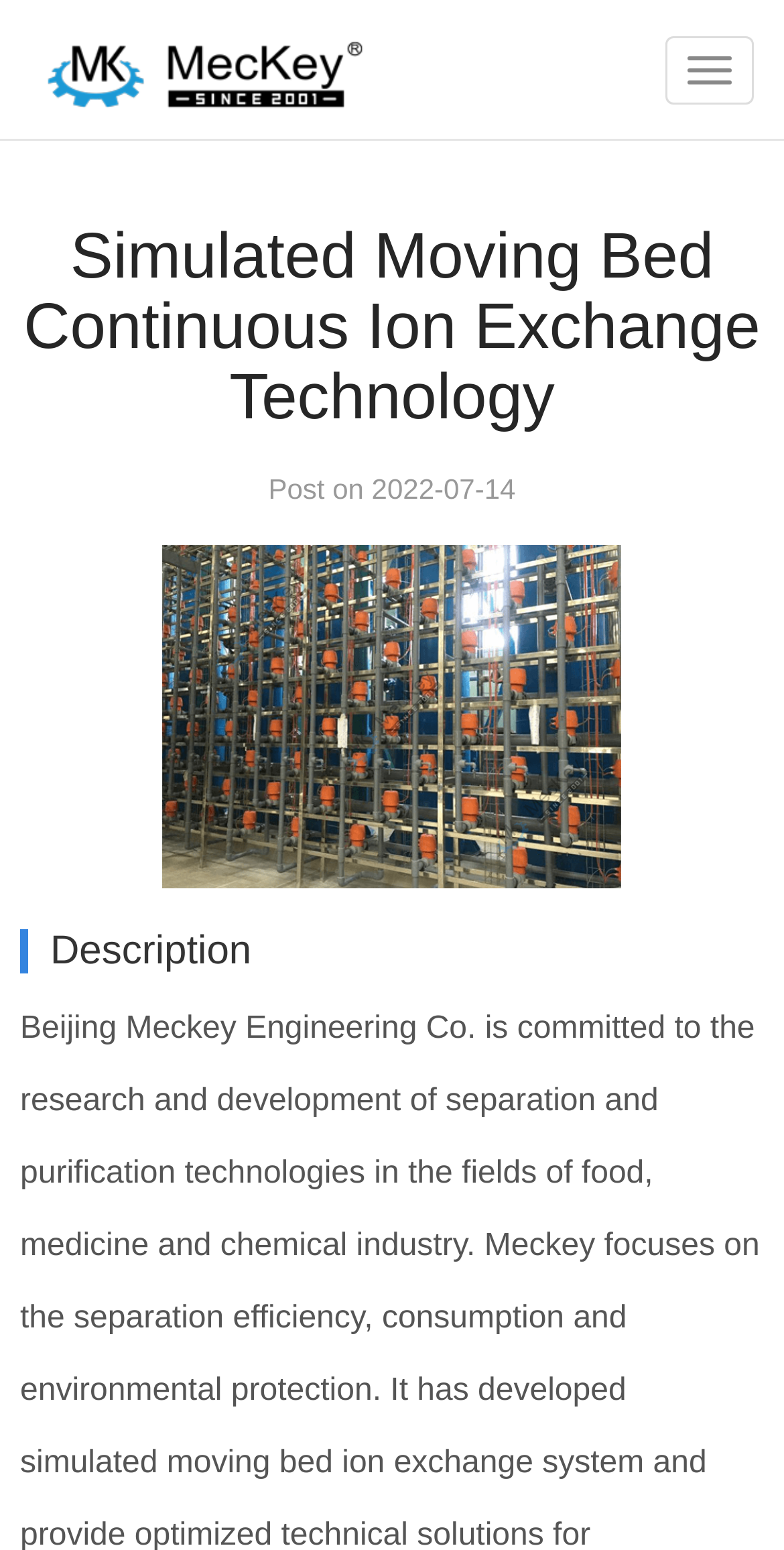For the element described, predict the bounding box coordinates as (top-left x, top-left y, bottom-right x, bottom-right y). All values should be between 0 and 1. Element description: aria-label="next-page"

None